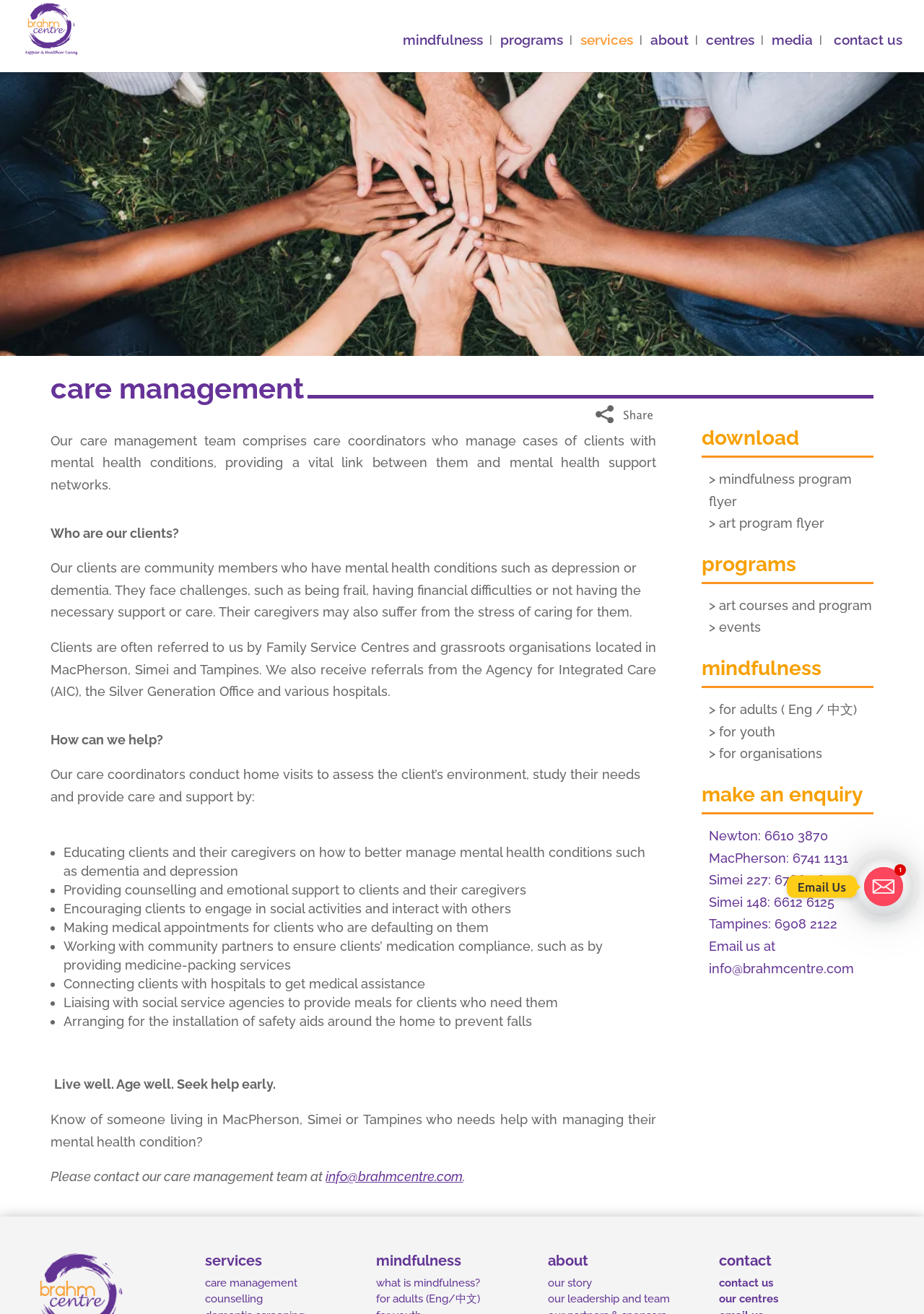Find the bounding box coordinates of the clickable element required to execute the following instruction: "Email us". Provide the coordinates as four float numbers between 0 and 1, i.e., [left, top, right, bottom].

[0.935, 0.66, 0.977, 0.69]